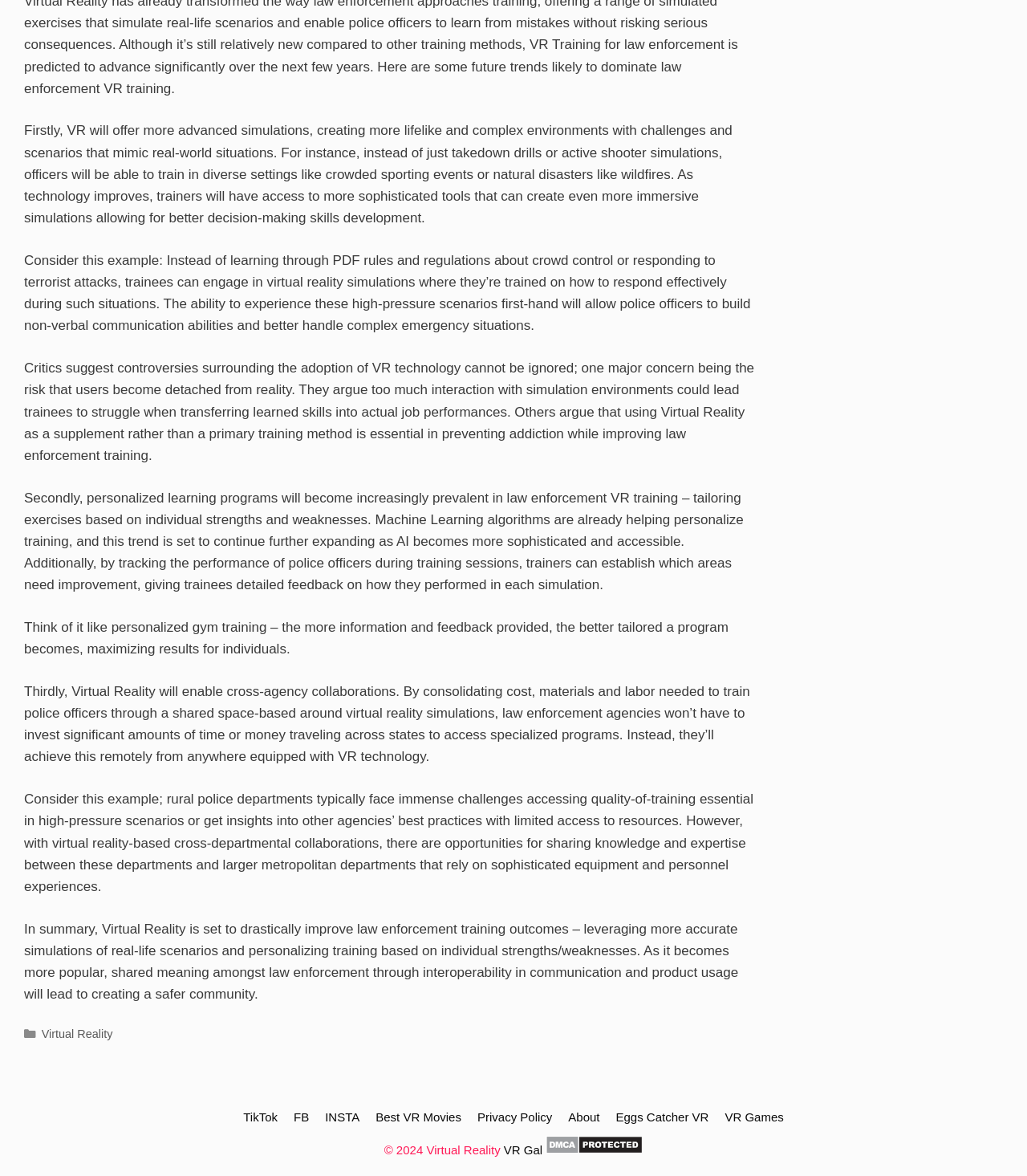Find the bounding box coordinates of the element you need to click on to perform this action: 'Click on the 'Virtual Reality' link'. The coordinates should be represented by four float values between 0 and 1, in the format [left, top, right, bottom].

[0.04, 0.874, 0.11, 0.885]